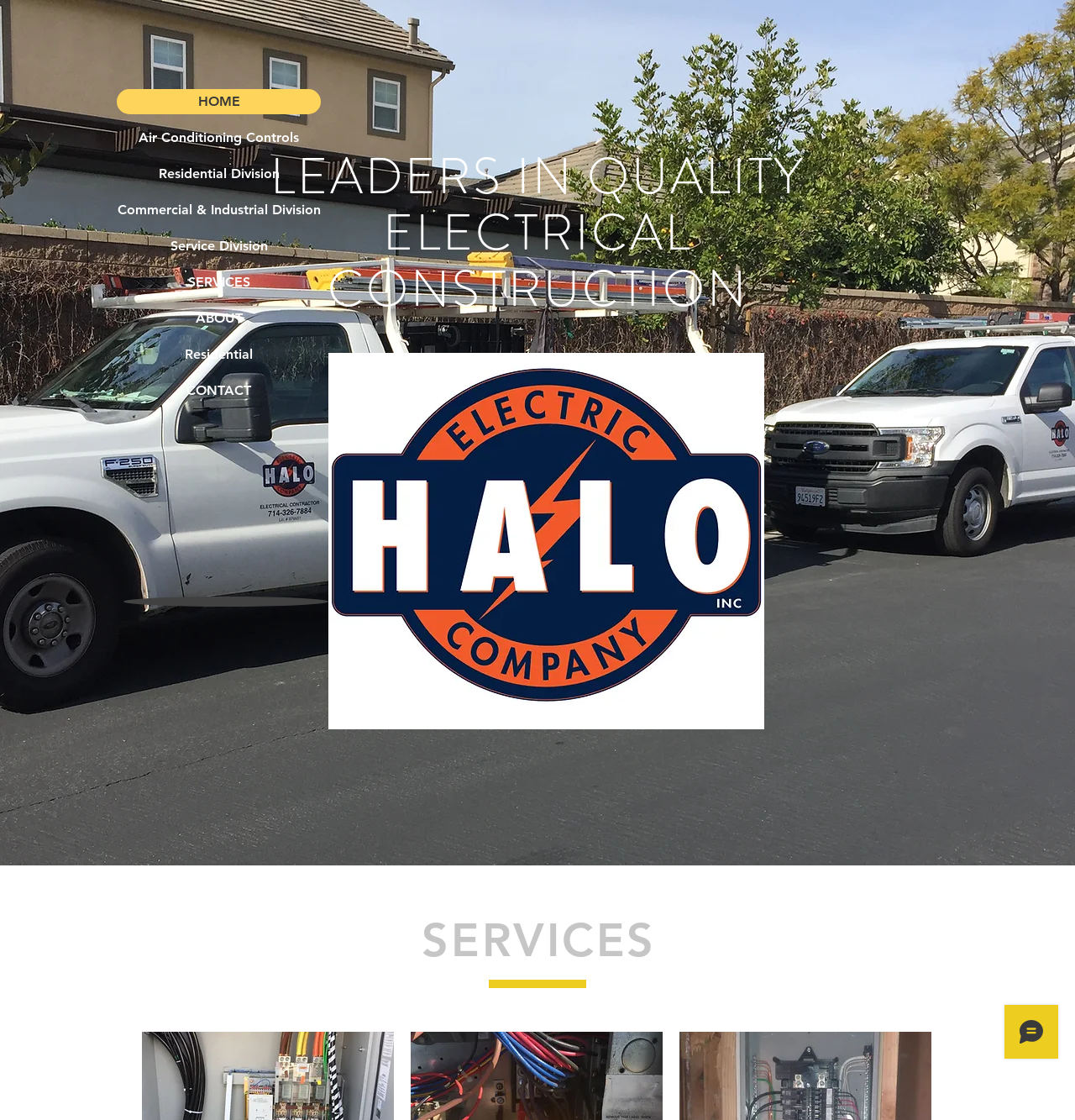Deliver a detailed narrative of the webpage's visual and textual elements.

The webpage is about Halo Electric Company Inc., an electrical contractor based in Orange, California. At the top of the page, there is a large heading that reads "LEADERS IN QUALITY ELECTRICAL CONSTRUCTION". Below this heading, there is a navigation menu labeled "Site" that contains 9 links: "HOME", "Air Conditioning Controls", "Residential Division", "Commercial & Industrial Division", "Service Division", "SERVICES", "ABOUT", "Residential", and "CONTACT". These links are aligned vertically and take up a relatively small portion of the page.

To the right of the navigation menu, there is a link to a PDF file called "halo new logo.pdf". Below this link, there is another link with no text. 

Further down the page, there is a heading that reads "SERVICES" and a region also labeled "SERVICES" that spans the entire width of the page. 

At the bottom right corner of the page, there is an iframe containing a Wix Chat feature.